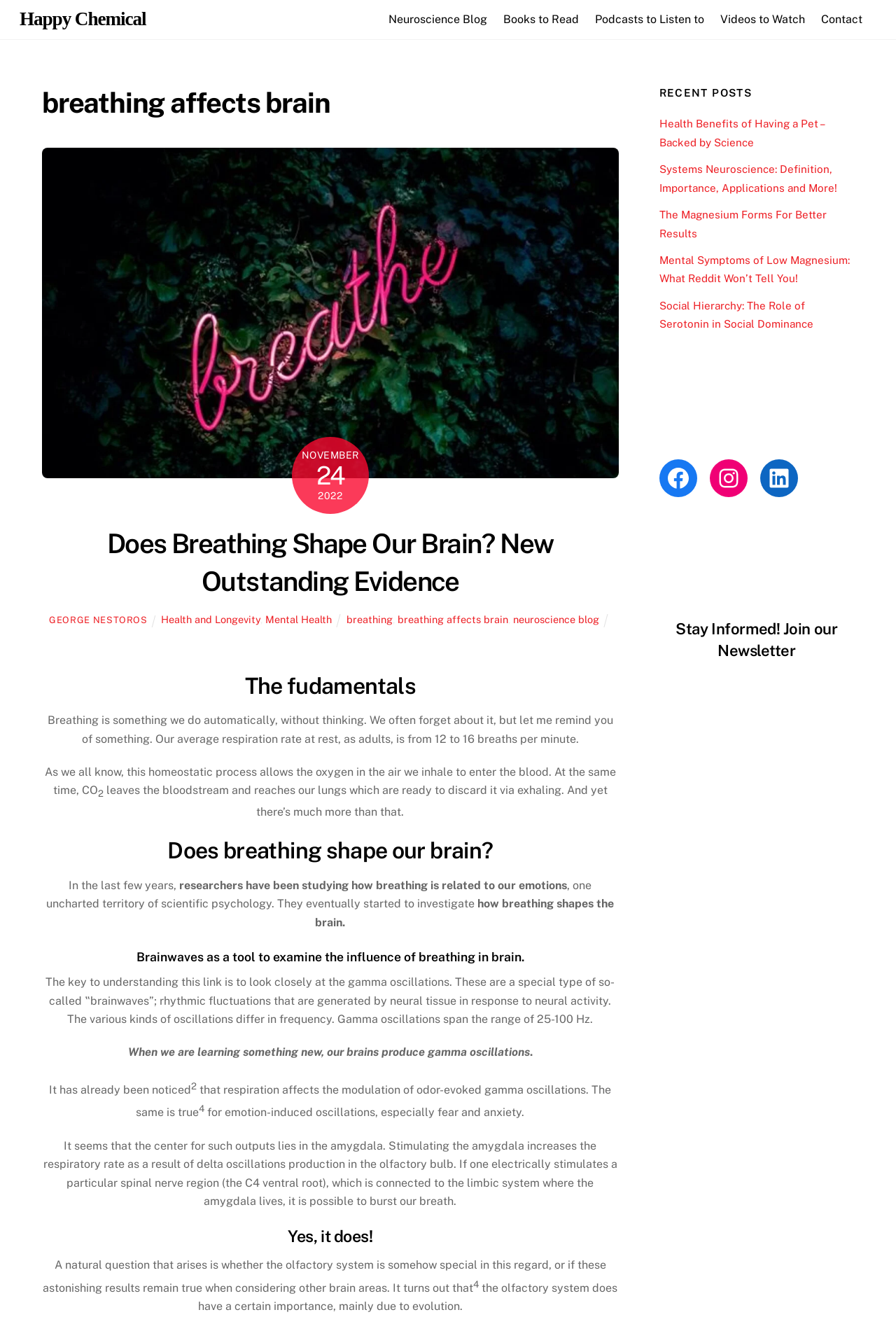Using the elements shown in the image, answer the question comprehensively: What is the topic of the article?

I inferred the topic of the article by looking at the heading elements and the text content of the article, which suggests that the article is about the relationship between breathing and the brain.